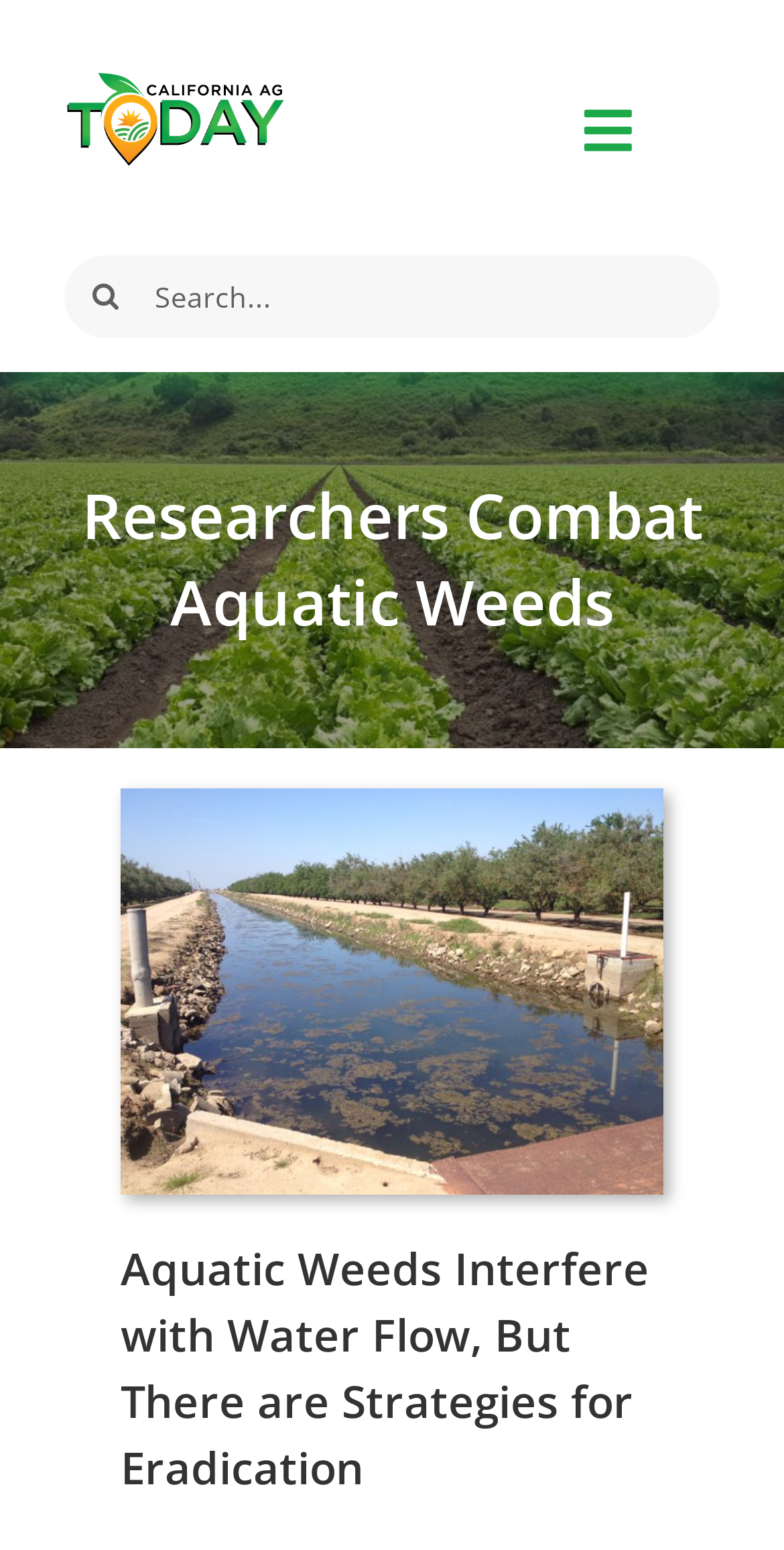What is the title of the second heading on the webpage?
Provide a thorough and detailed answer to the question.

The second heading is located below the image and is titled 'Aquatic Weeds Interfere with Water Flow, But There are Strategies for Eradication', suggesting that it is a subtopic related to the main topic of aquatic weeds.